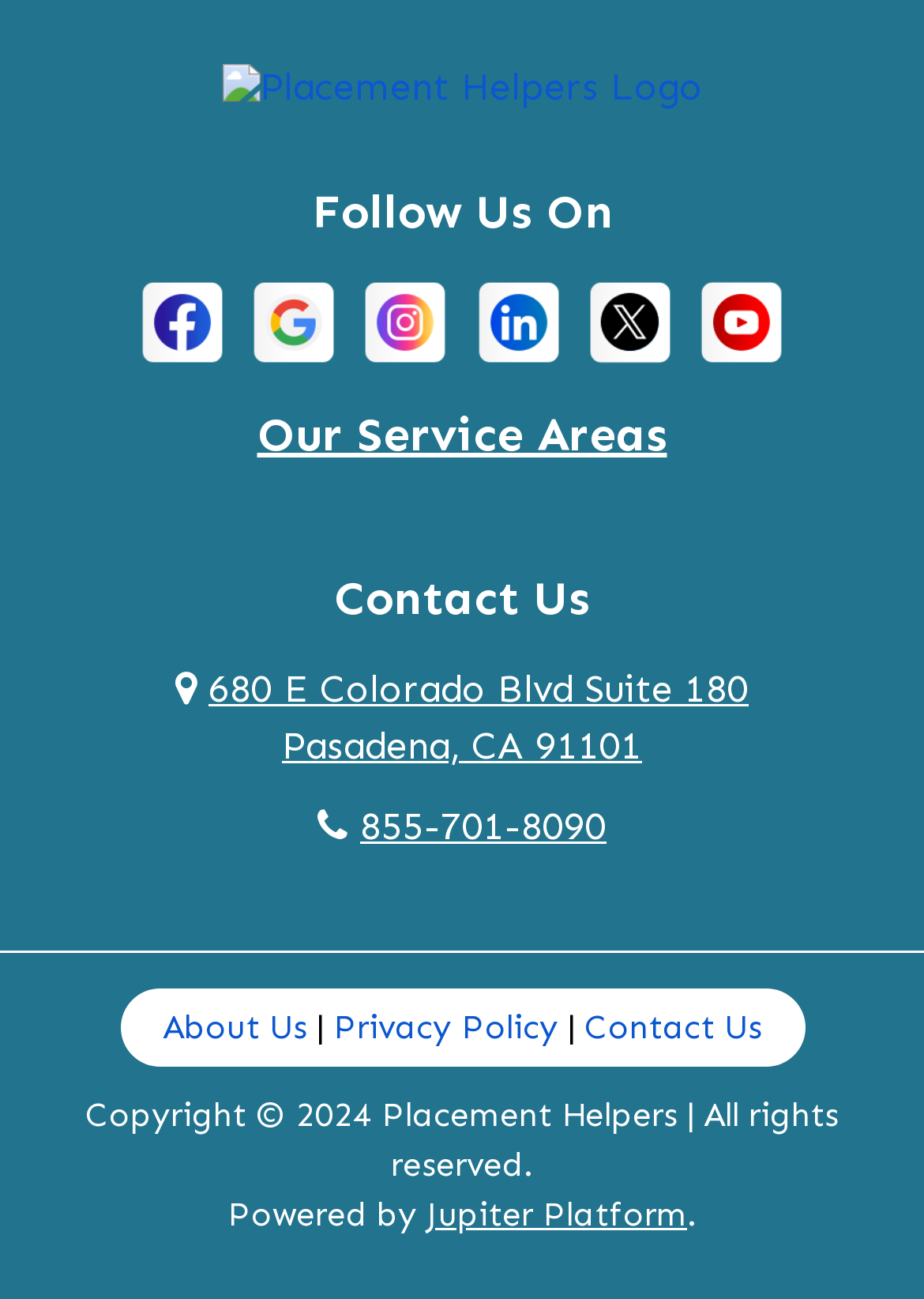What is the phone number of the company?
Please provide a comprehensive answer based on the information in the image.

The phone number of the company is '855-701-8090' which is a link located in the middle of the webpage with a bounding box coordinate of [0.344, 0.619, 0.656, 0.653].